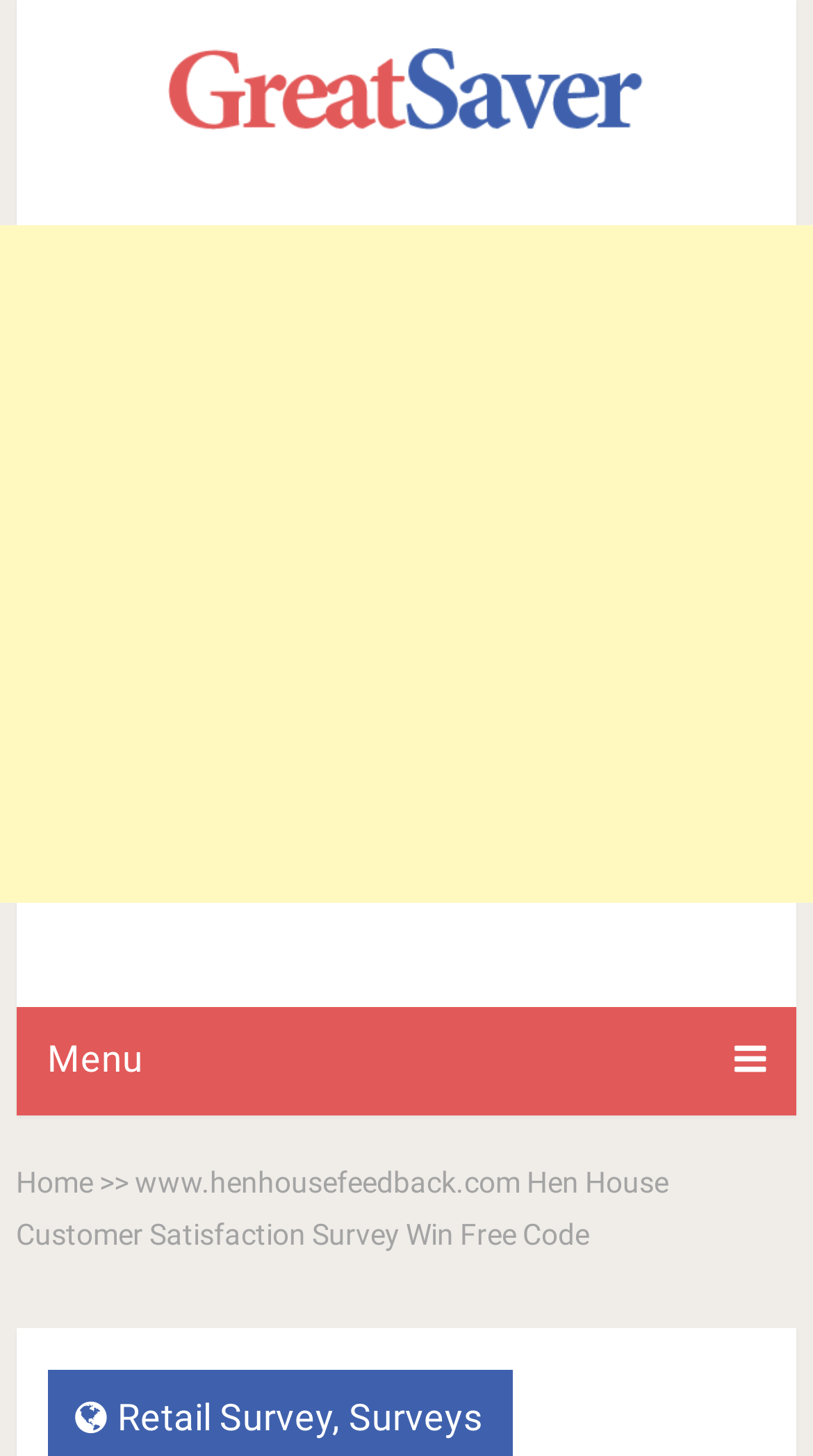Please reply with a single word or brief phrase to the question: 
How many sub-links are there under 'Surveys'?

2